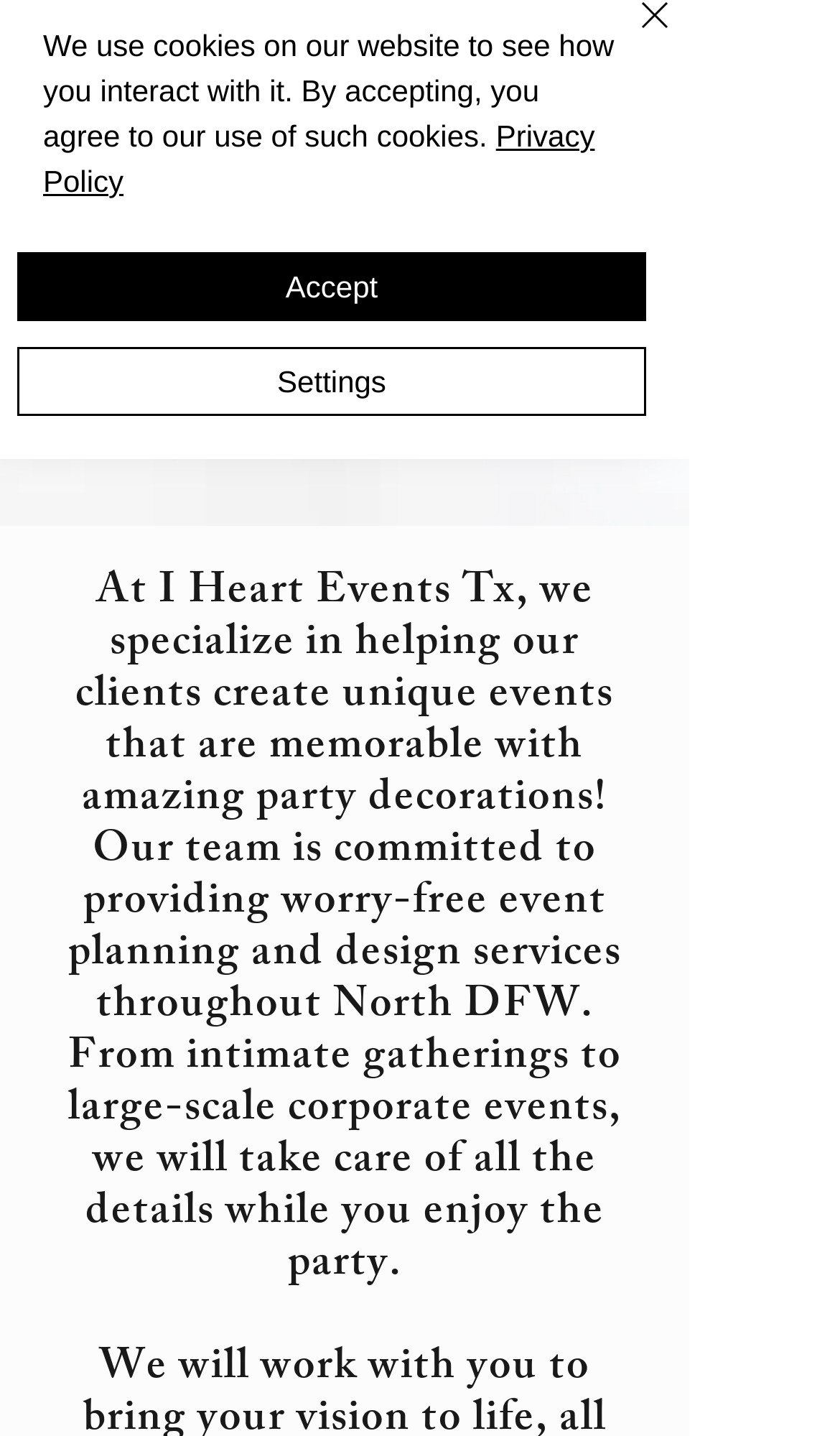Identify the bounding box for the described UI element: "aria-label="Quick actions"".

[0.651, 0.221, 0.779, 0.296]